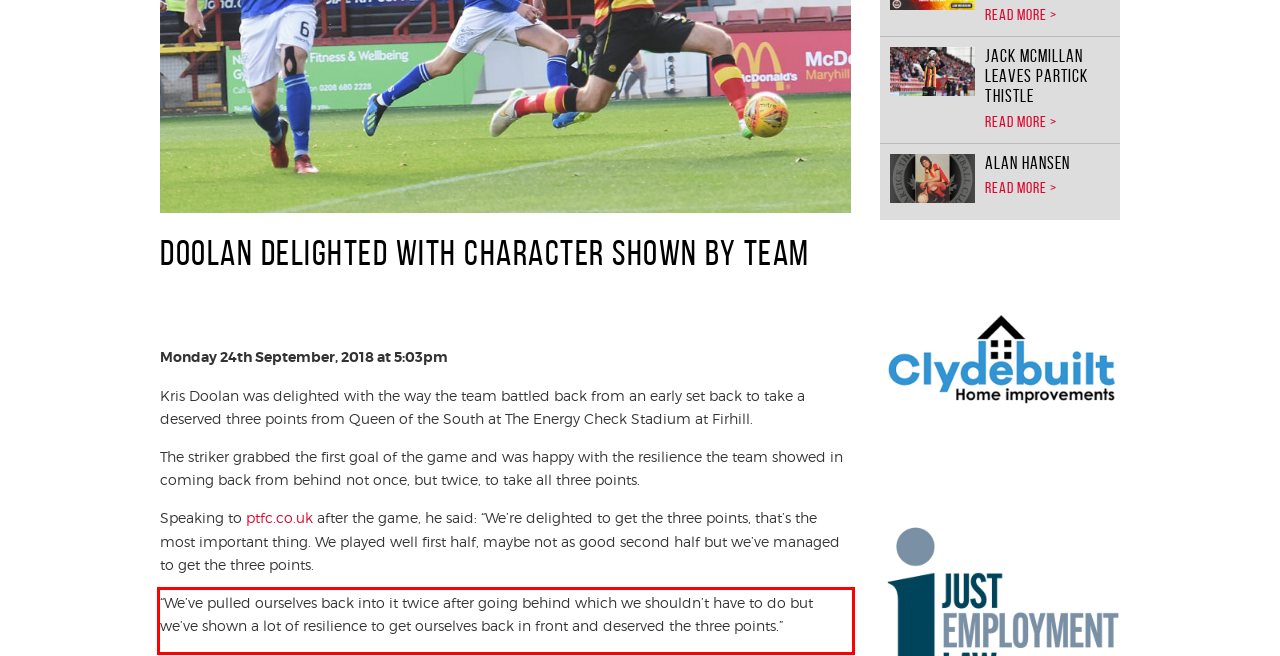Look at the provided screenshot of the webpage and perform OCR on the text within the red bounding box.

“We’ve pulled ourselves back into it twice after going behind which we shouldn’t have to do but we’ve shown a lot of resilience to get ourselves back in front and deserved the three points.”